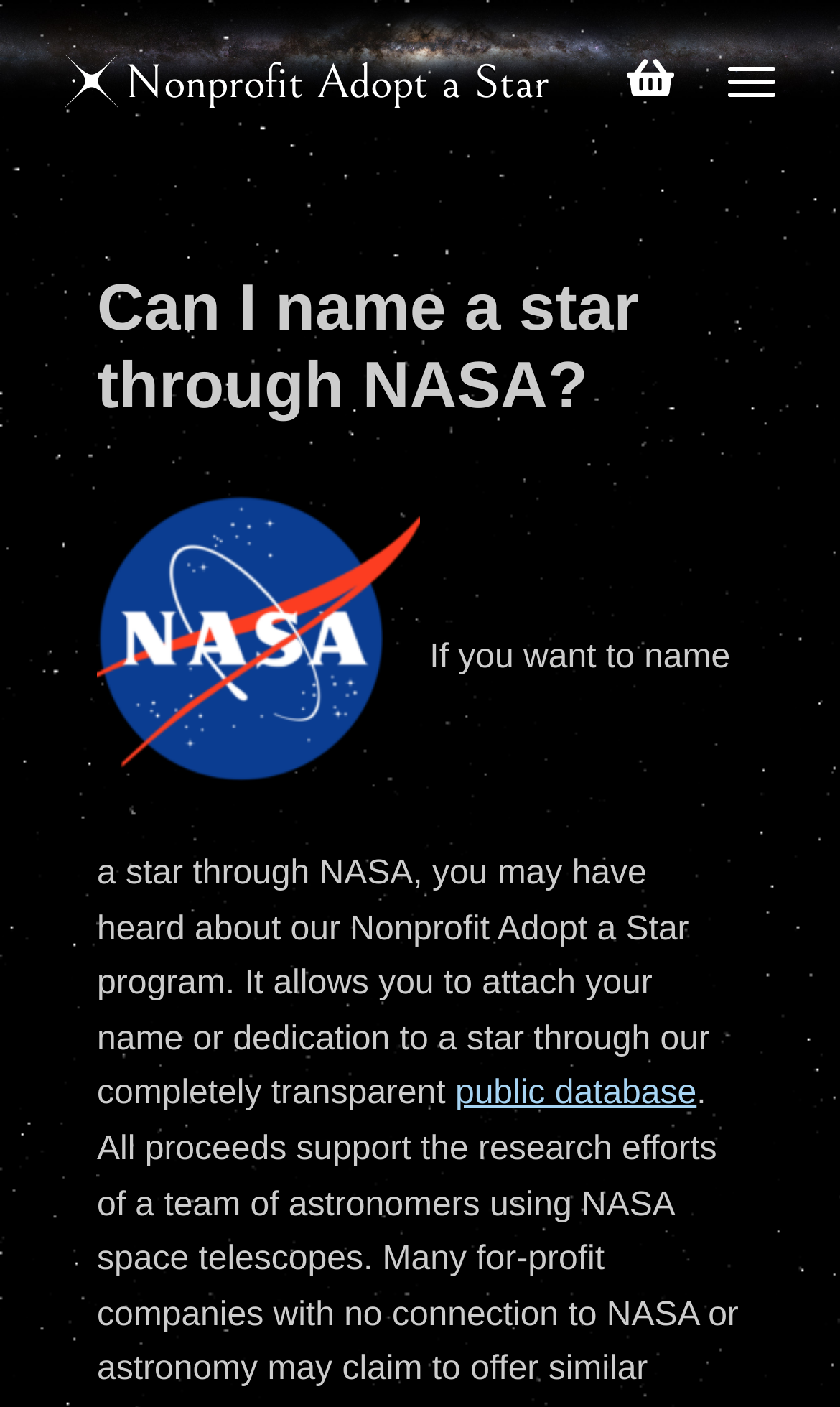What is the purpose of the Nonprofit Adopt a Star program?
Answer the question with a single word or phrase, referring to the image.

Attach name to a star